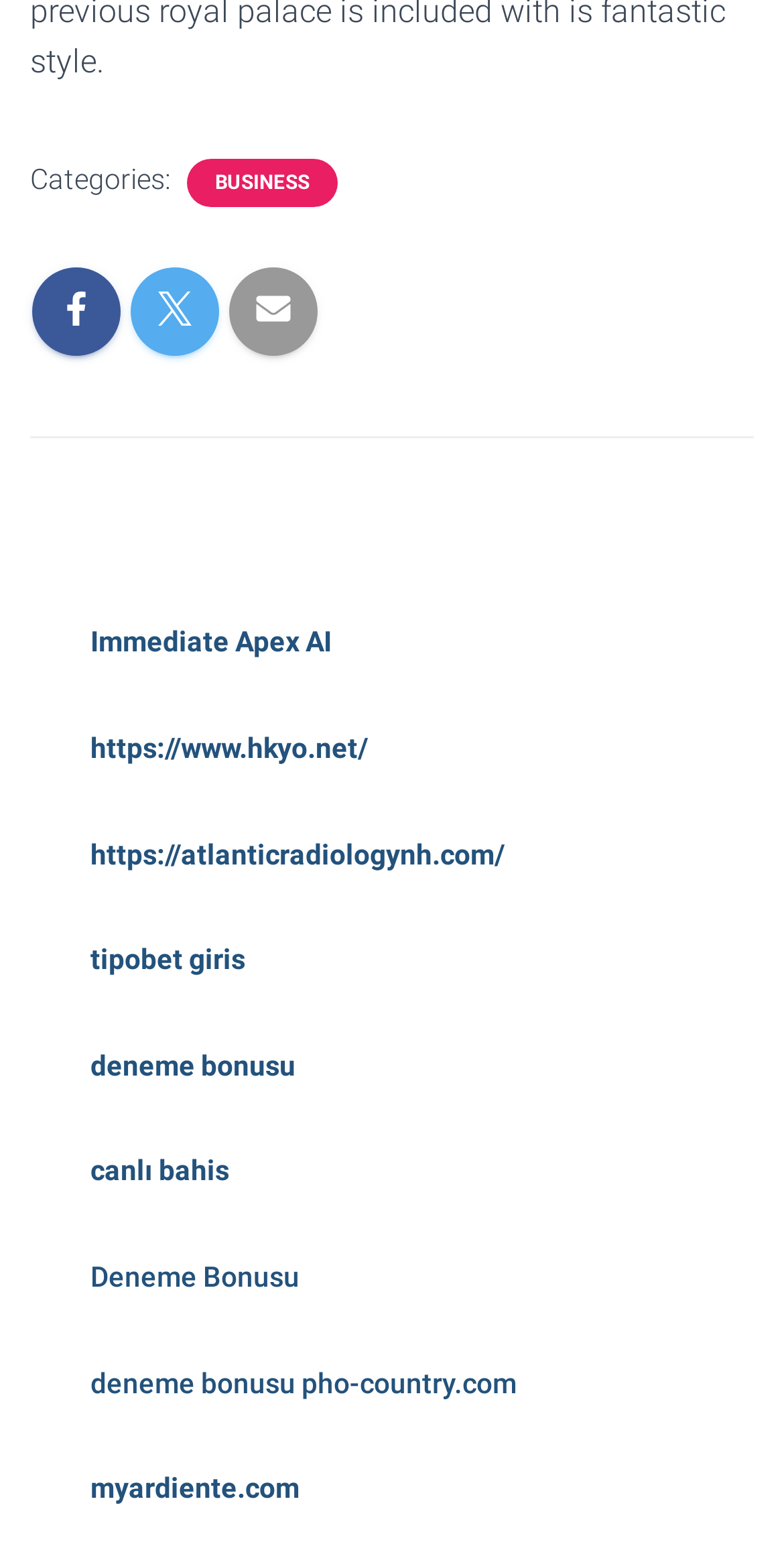Find the bounding box coordinates for the HTML element specified by: "Deneme Bonusu".

[0.115, 0.818, 0.382, 0.838]